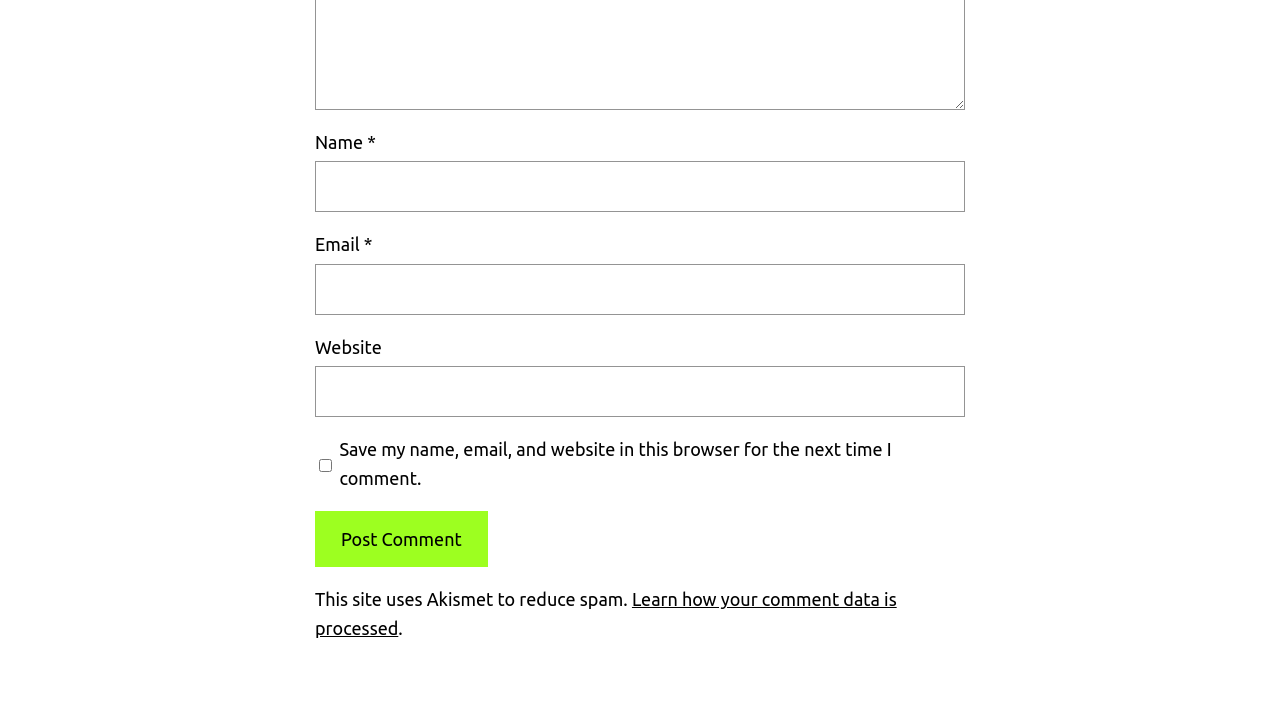What is the function of the 'Post Comment' button?
Please give a detailed and elaborate answer to the question based on the image.

The 'Post Comment' button is likely used to submit the user's comment to the website, as it is placed below the comment input fields.